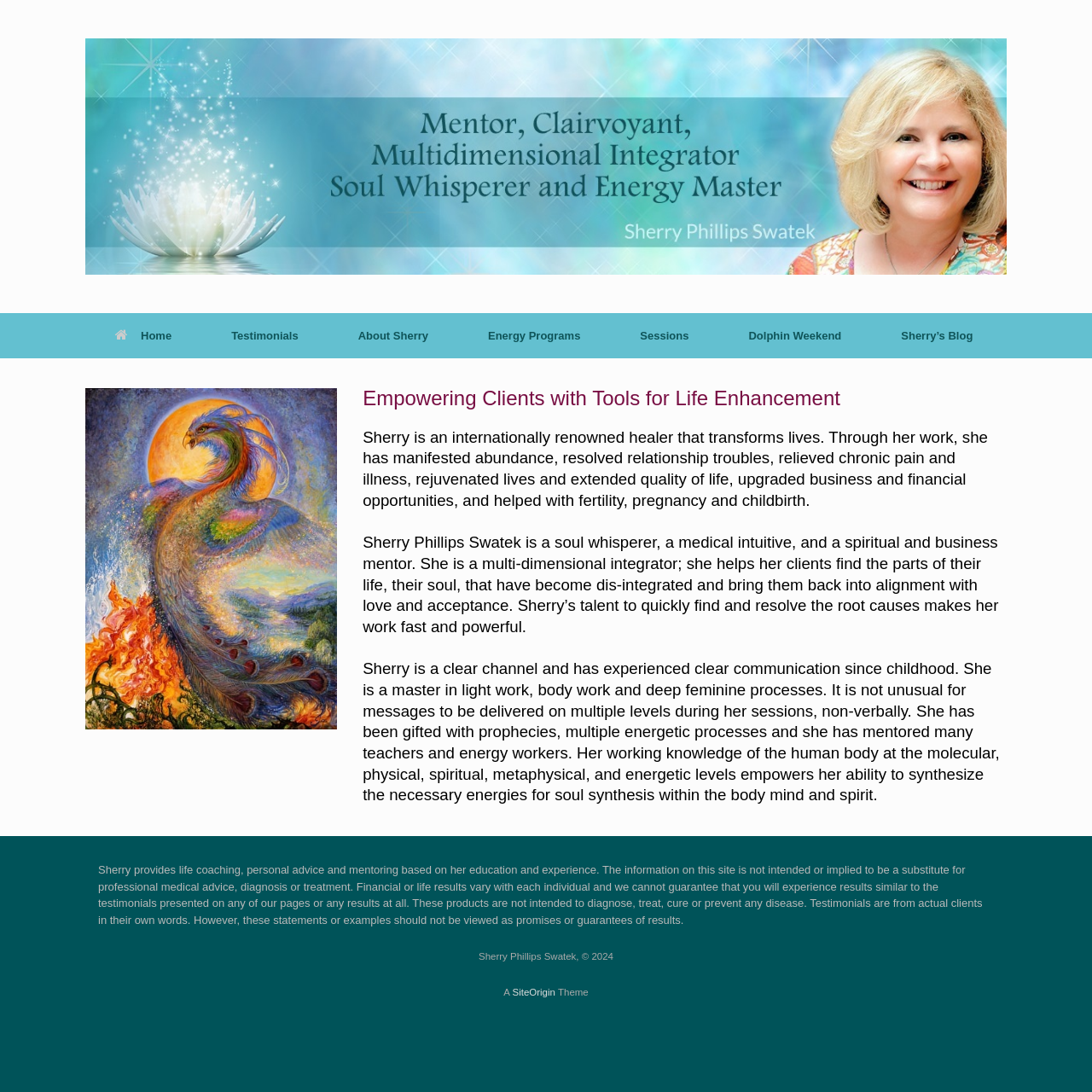Locate the bounding box coordinates of the item that should be clicked to fulfill the instruction: "Learn about Sherry's energy programs".

[0.42, 0.287, 0.559, 0.328]